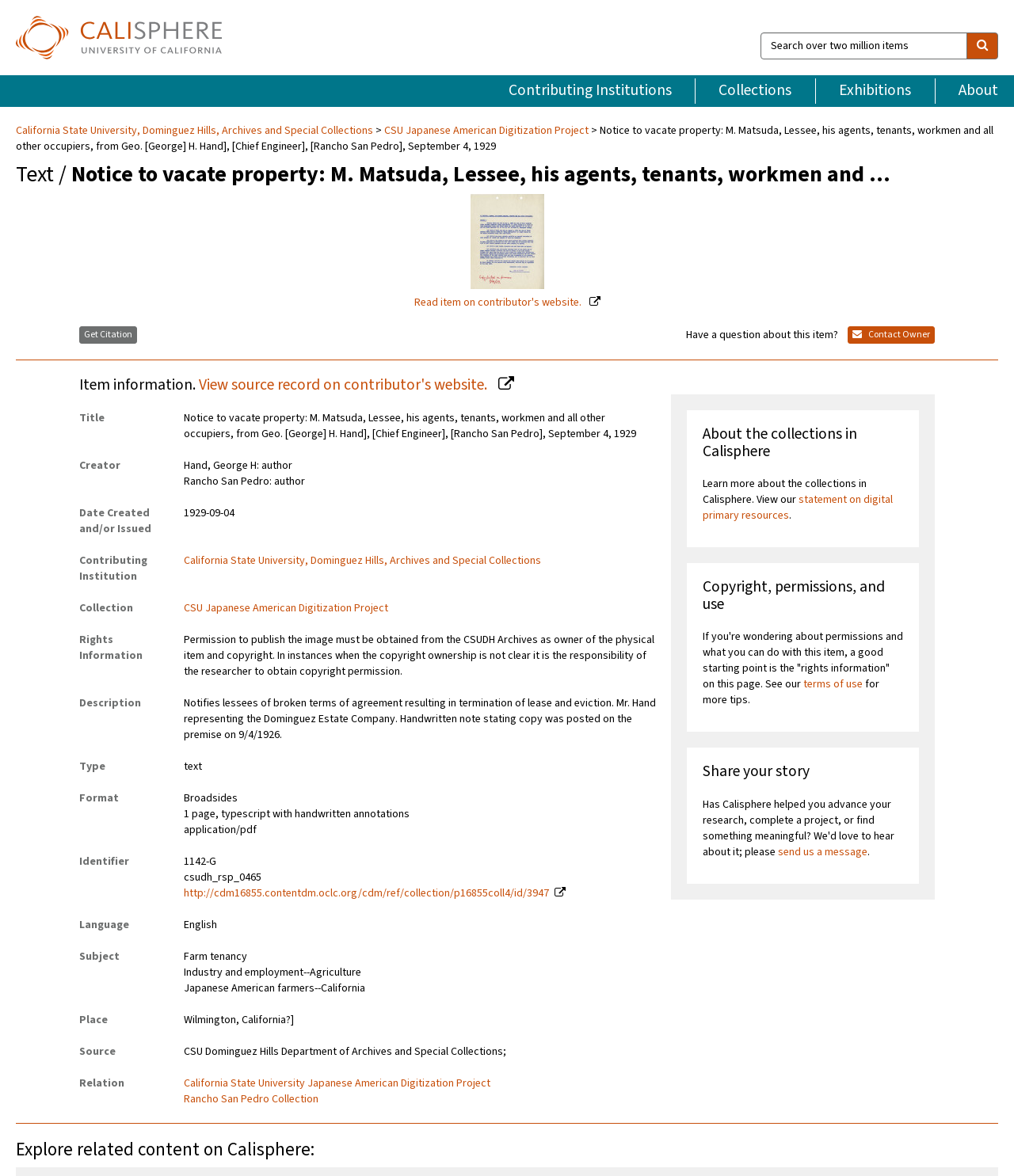Using the webpage screenshot, find the UI element described by Contributing Institutions. Provide the bounding box coordinates in the format (top-left x, top-left y, bottom-right x, bottom-right y), ensuring all values are floating point numbers between 0 and 1.

[0.478, 0.067, 0.686, 0.088]